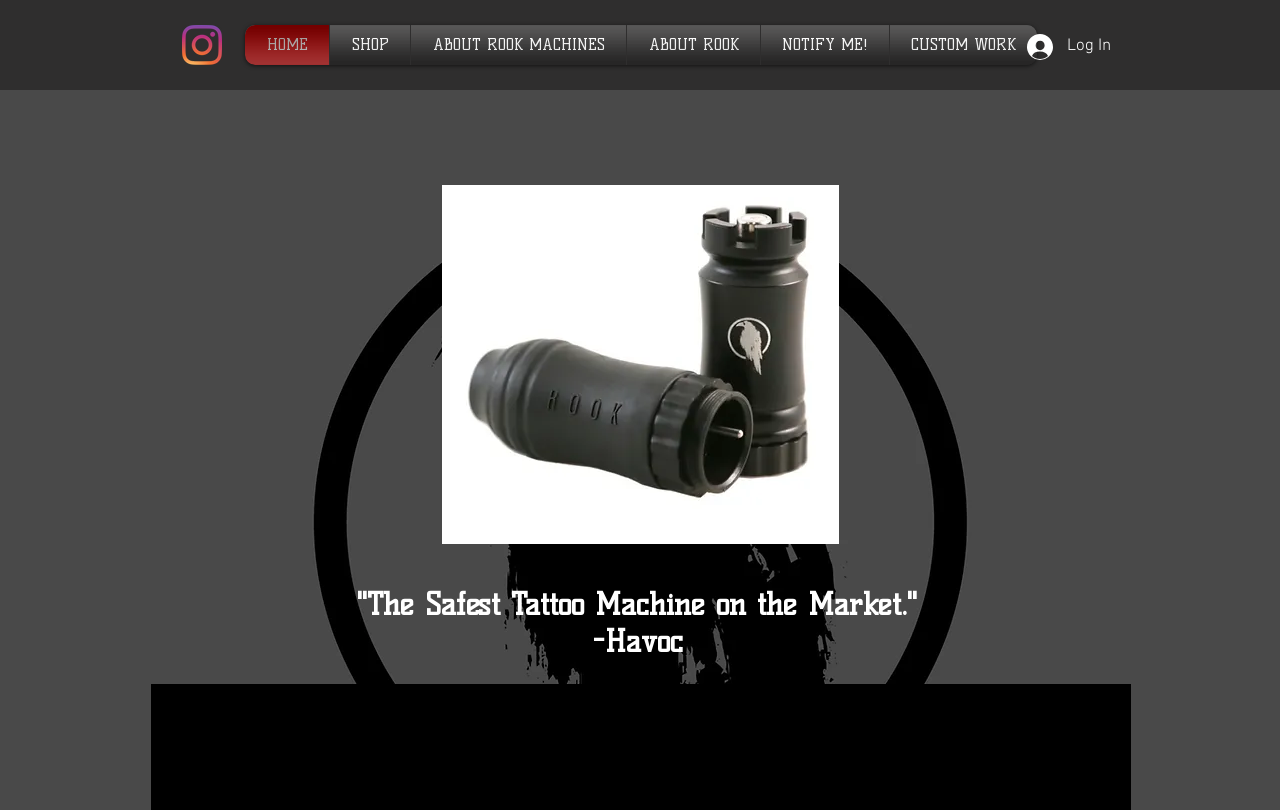Give the bounding box coordinates for the element described by: "ABOUT ROOK MACHINES".

[0.325, 0.031, 0.485, 0.08]